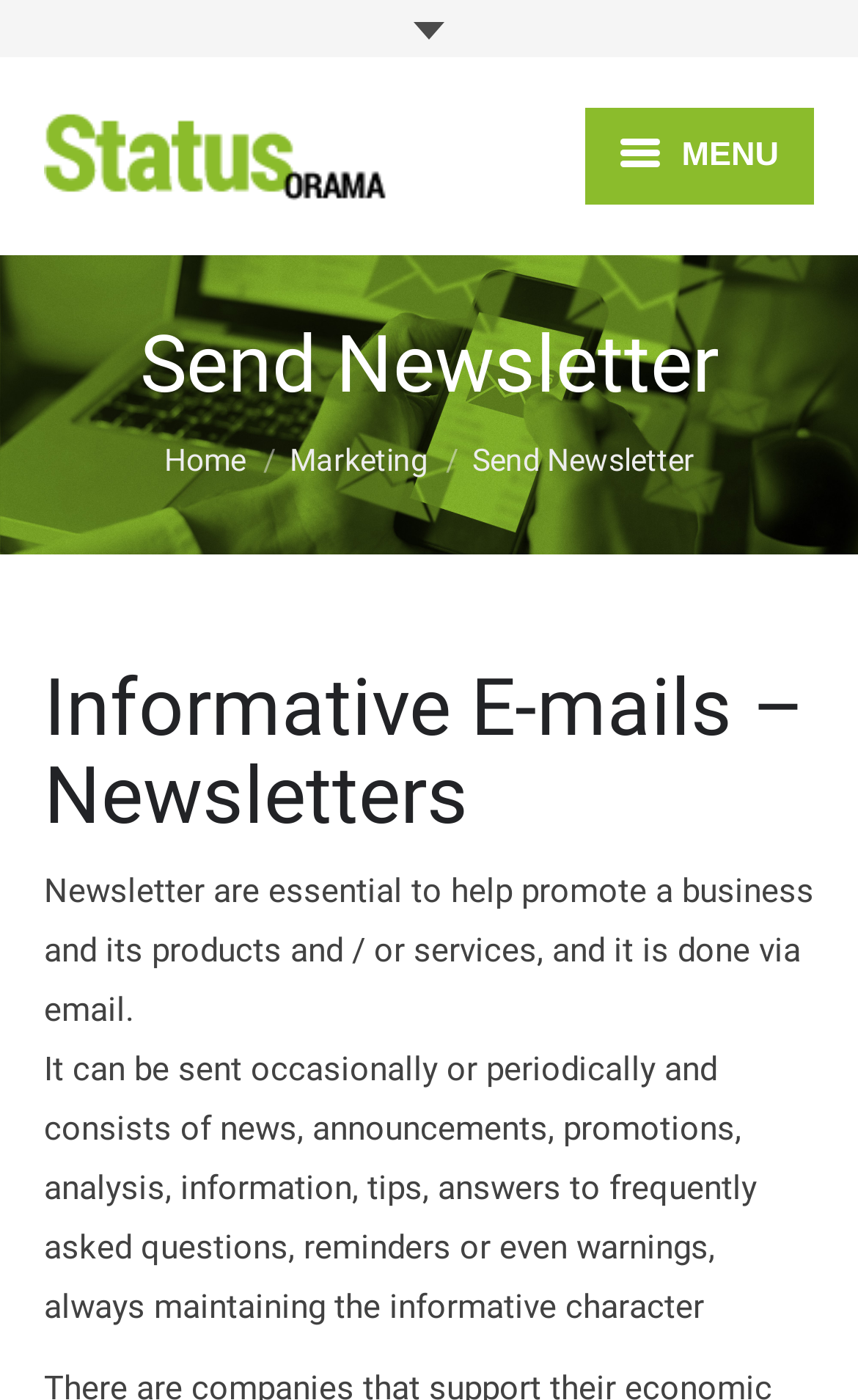Locate the bounding box coordinates of the segment that needs to be clicked to meet this instruction: "visit capabilities".

[0.282, 0.233, 0.897, 0.302]